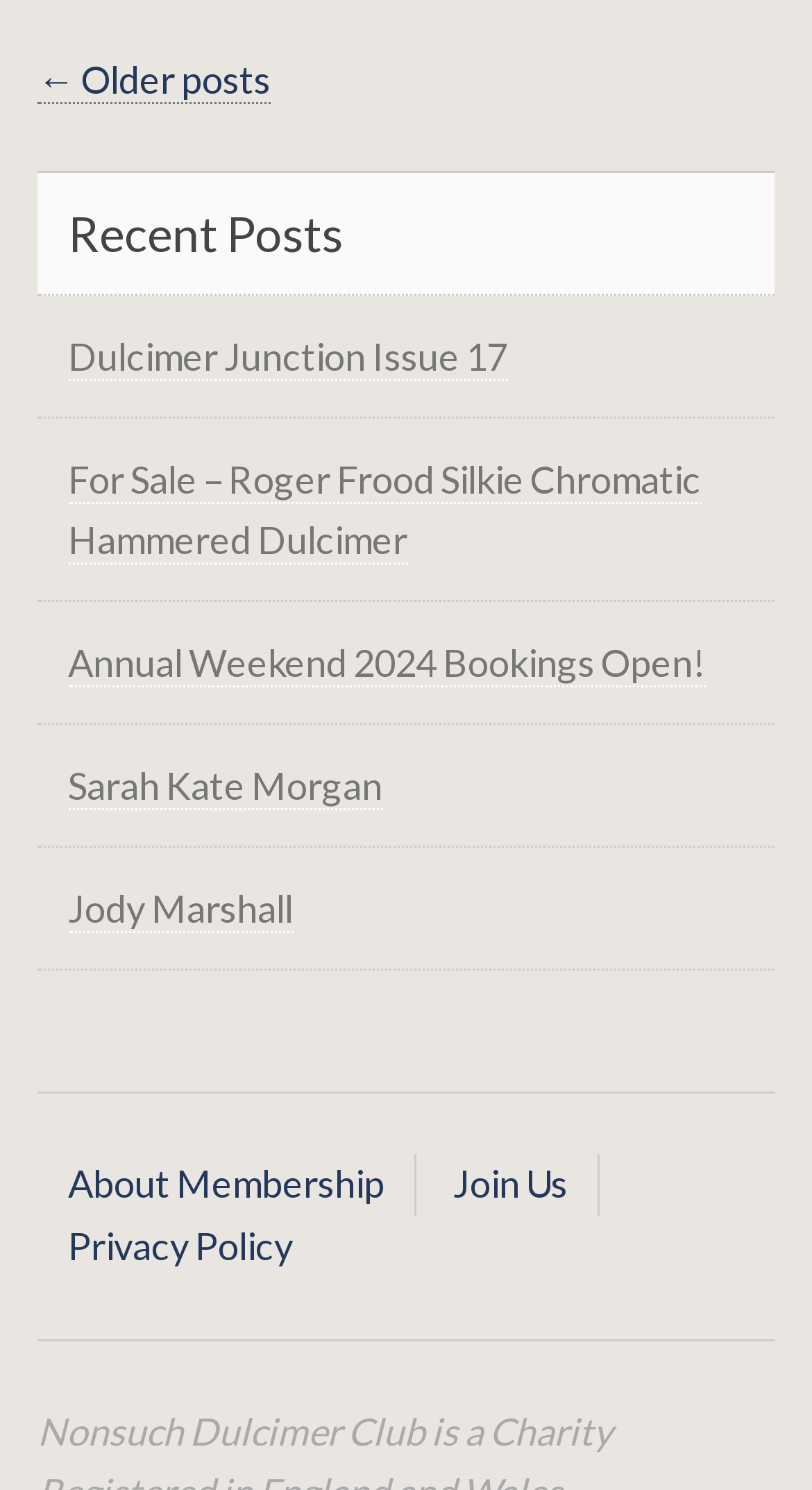Determine the bounding box for the UI element described here: "← Older posts".

[0.046, 0.038, 0.333, 0.07]